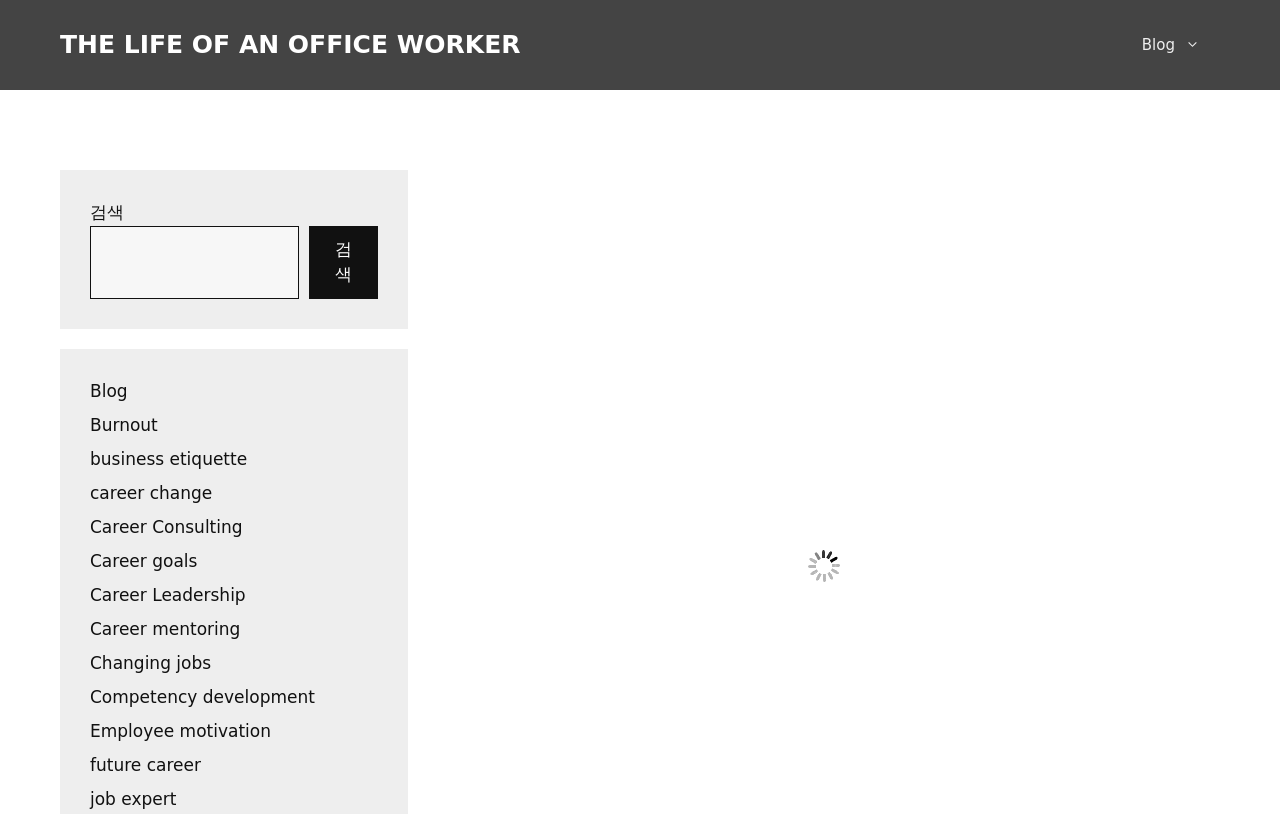Given the webpage screenshot and the description, determine the bounding box coordinates (top-left x, top-left y, bottom-right x, bottom-right y) that define the location of the UI element matching this description: parent_node: 검색 name="s"

[0.07, 0.277, 0.233, 0.367]